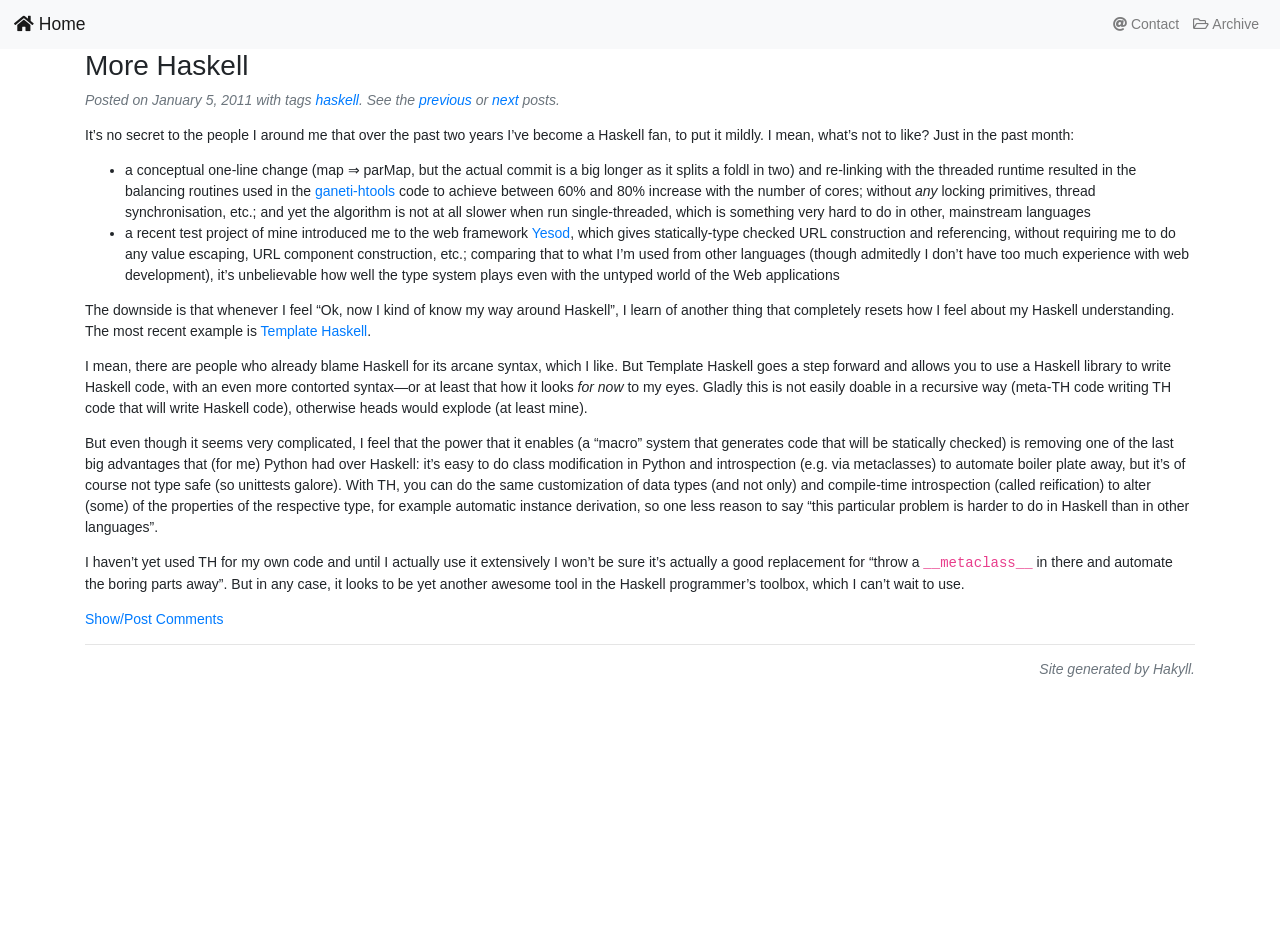Determine the bounding box coordinates of the target area to click to execute the following instruction: "View previous posts."

[0.327, 0.097, 0.369, 0.114]